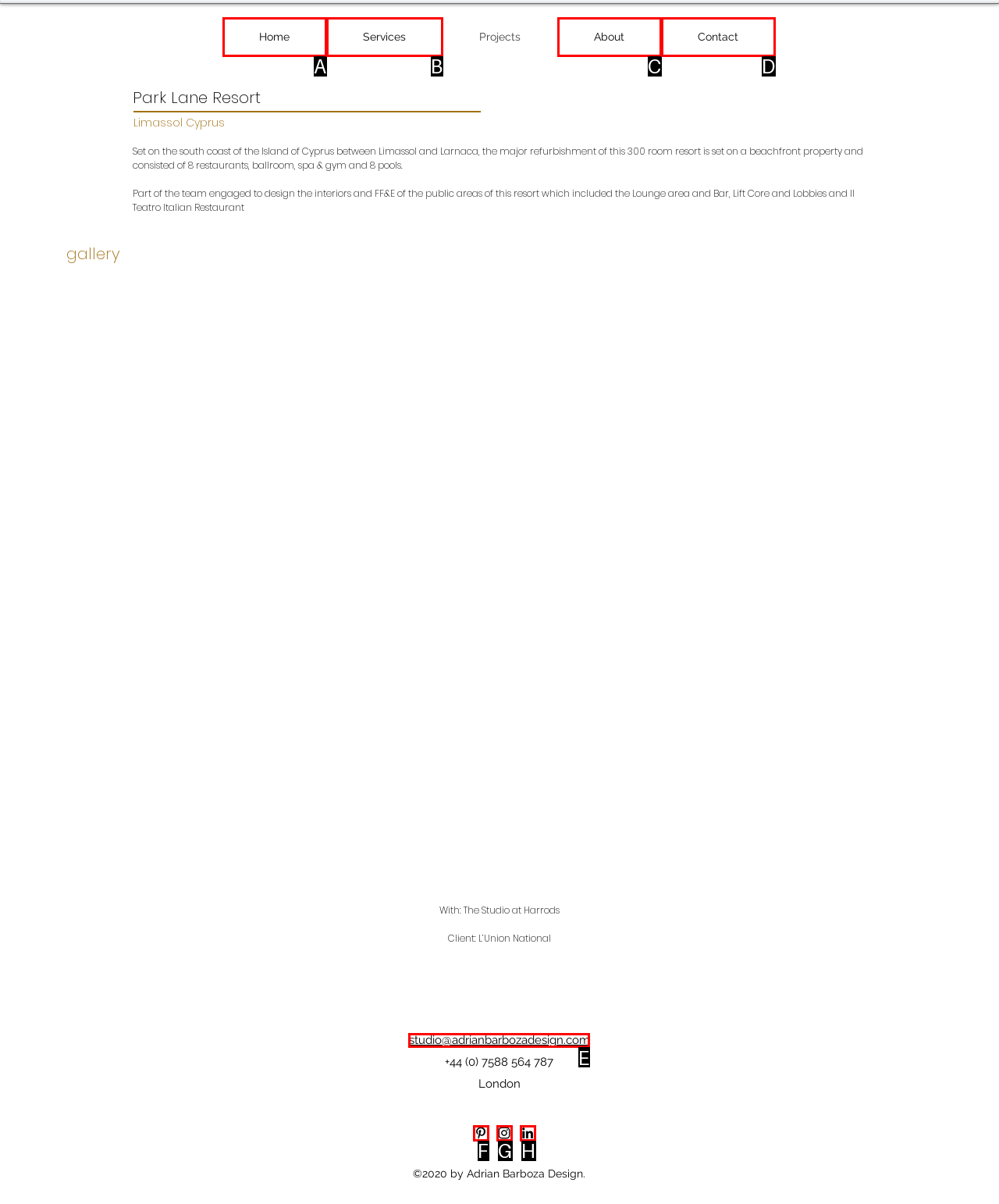Point out which HTML element you should click to fulfill the task: Email the studio.
Provide the option's letter from the given choices.

E